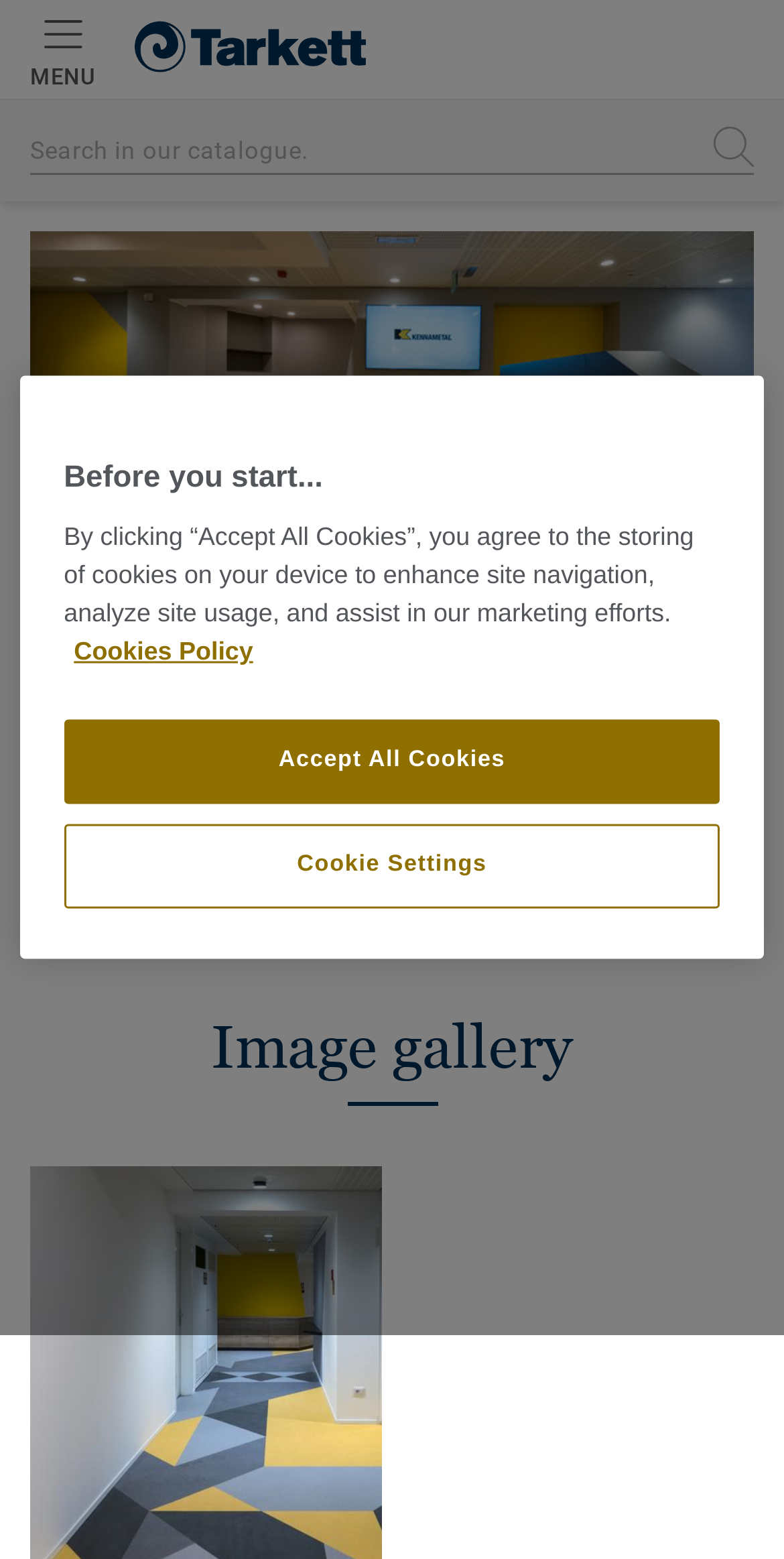Identify the bounding box coordinates of the area that should be clicked in order to complete the given instruction: "Click the MENU". The bounding box coordinates should be four float numbers between 0 and 1, i.e., [left, top, right, bottom].

[0.038, 0.017, 0.121, 0.057]